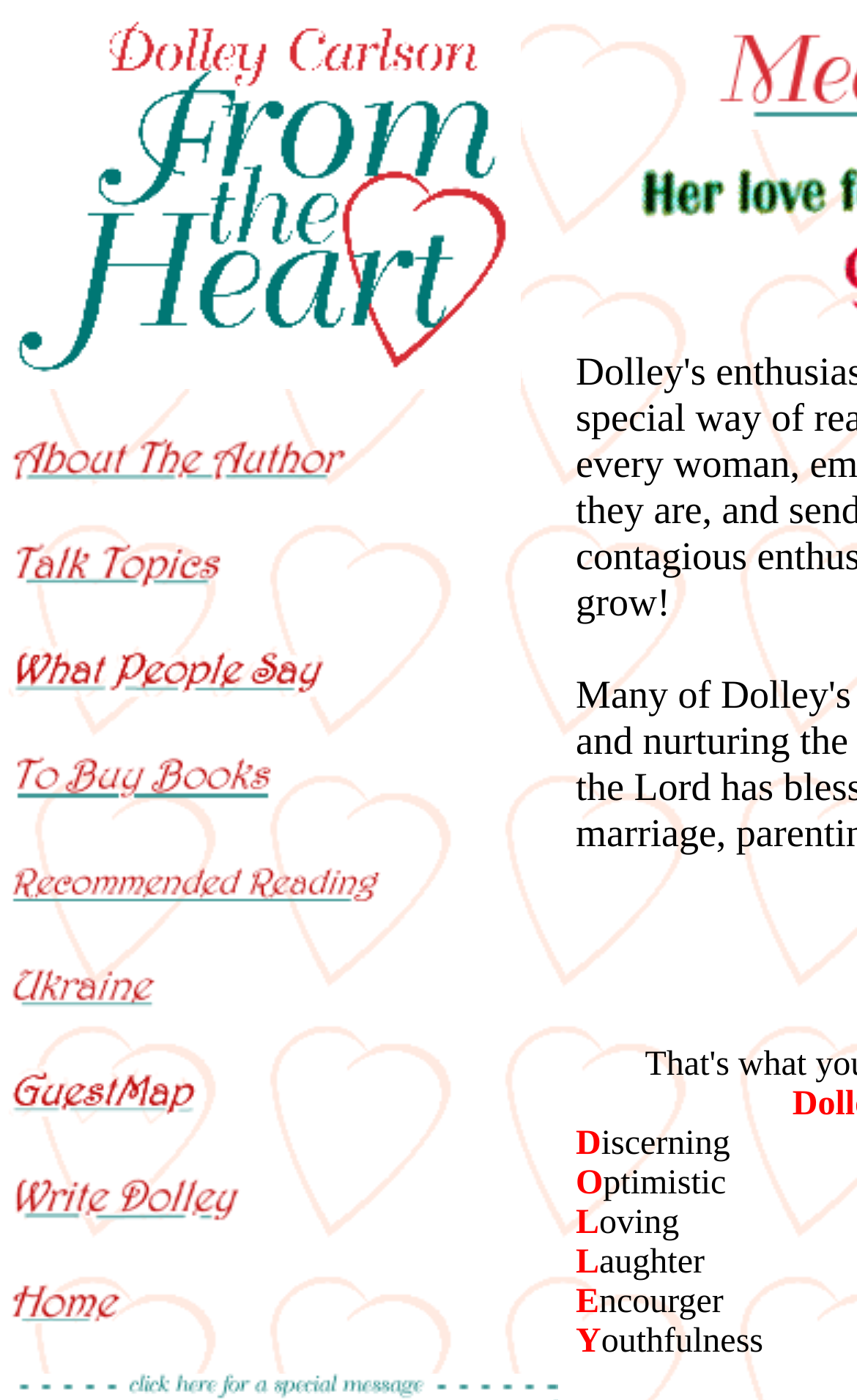Show the bounding box coordinates of the region that should be clicked to follow the instruction: "Explore the fifth link."

[0.0, 0.71, 0.462, 0.736]